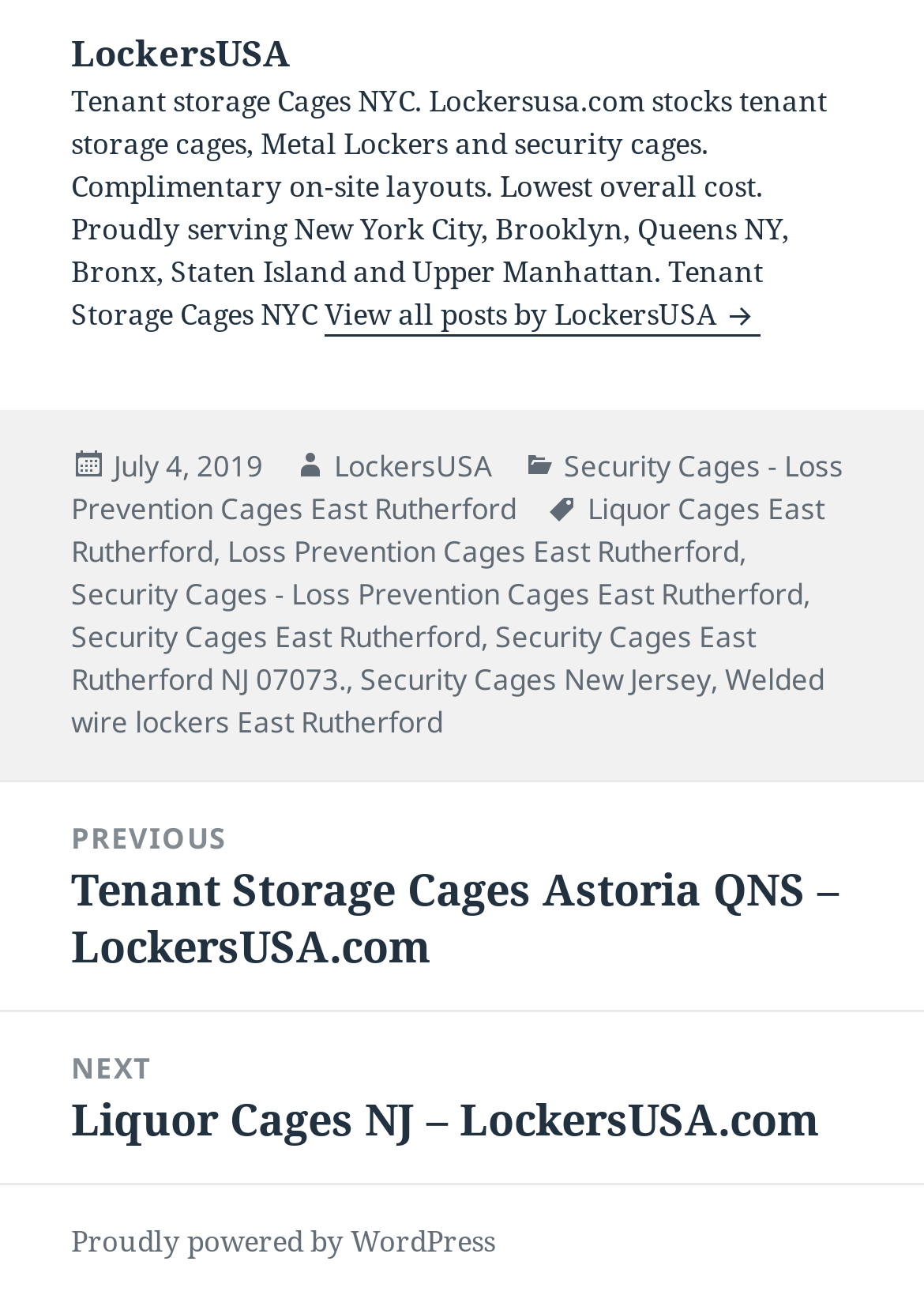Please specify the bounding box coordinates in the format (top-left x, top-left y, bottom-right x, bottom-right y), with values ranging from 0 to 1. Identify the bounding box for the UI component described as follows: View all posts by LockersUSA

[0.351, 0.226, 0.823, 0.259]